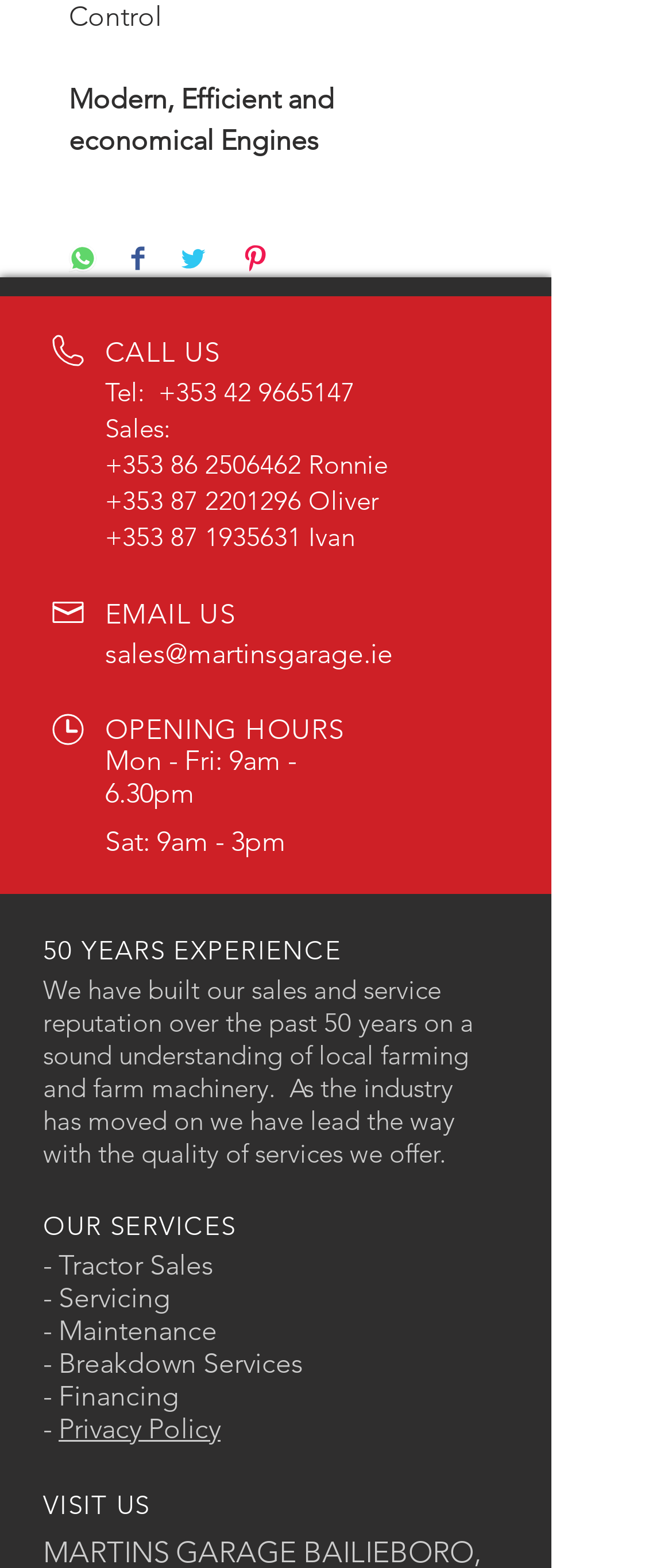What is the company's experience in farming and farm machinery?
Using the details from the image, give an elaborate explanation to answer the question.

The answer can be found in the heading '50 YEARS EXPERIENCE' and the subsequent static text that mentions 'We have built our sales and service reputation over the past 50 years on a sound understanding of local farming and farm machinery.'